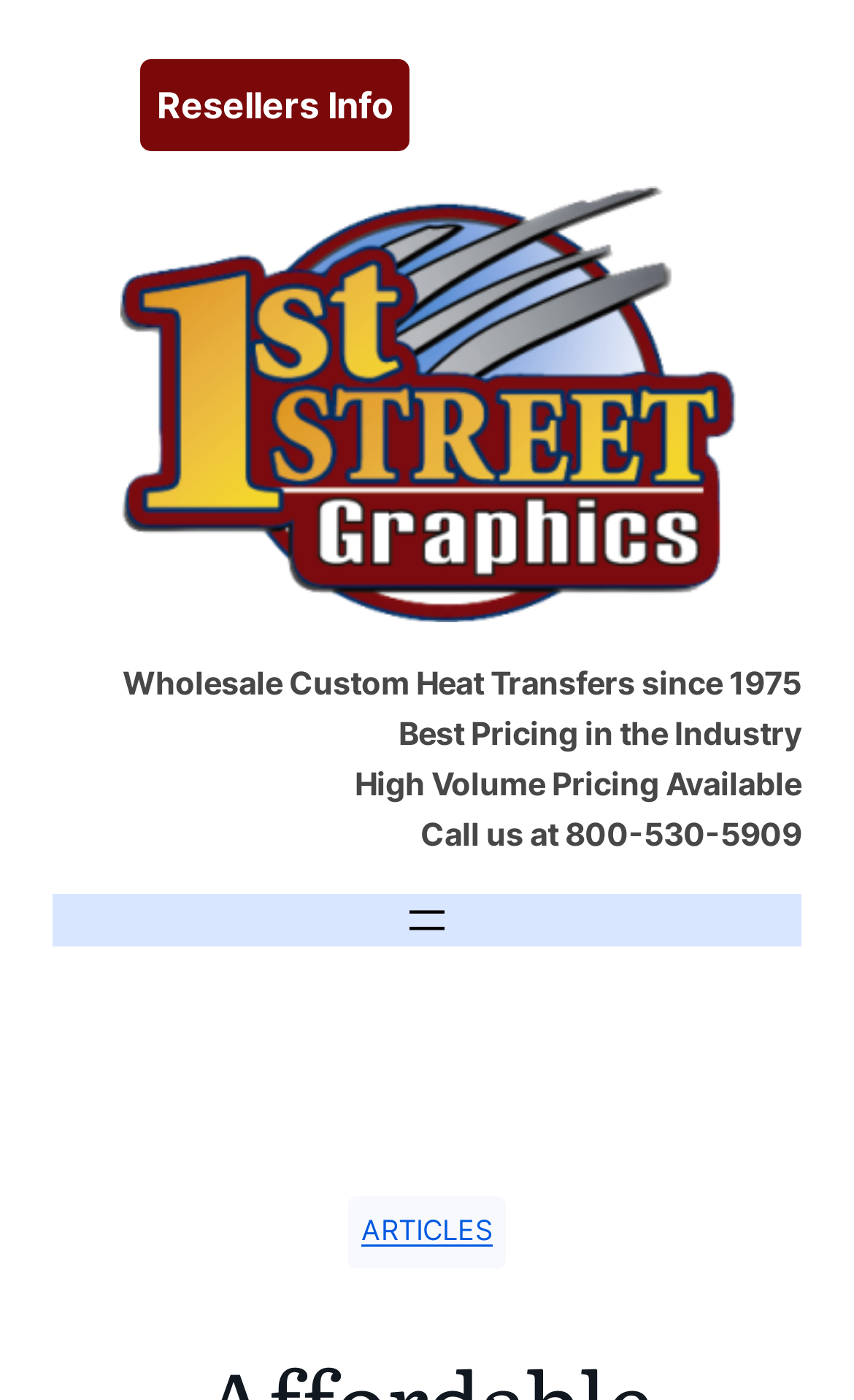Use a single word or phrase to answer the following:
What is the topic of the link at the bottom of the webpage?

ARTICLES